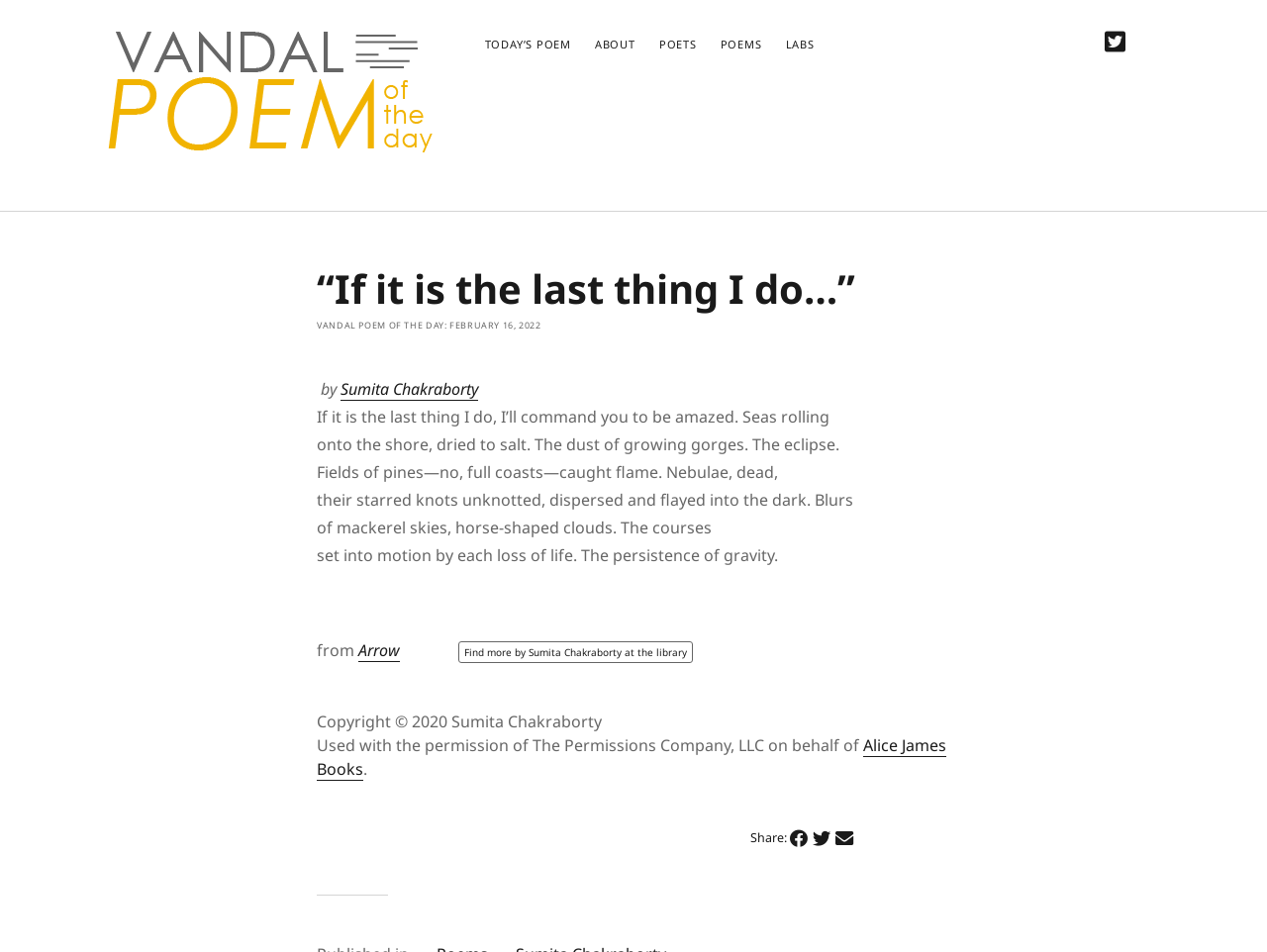Determine the bounding box coordinates for the area you should click to complete the following instruction: "Go to the POETS page".

[0.52, 0.038, 0.55, 0.056]